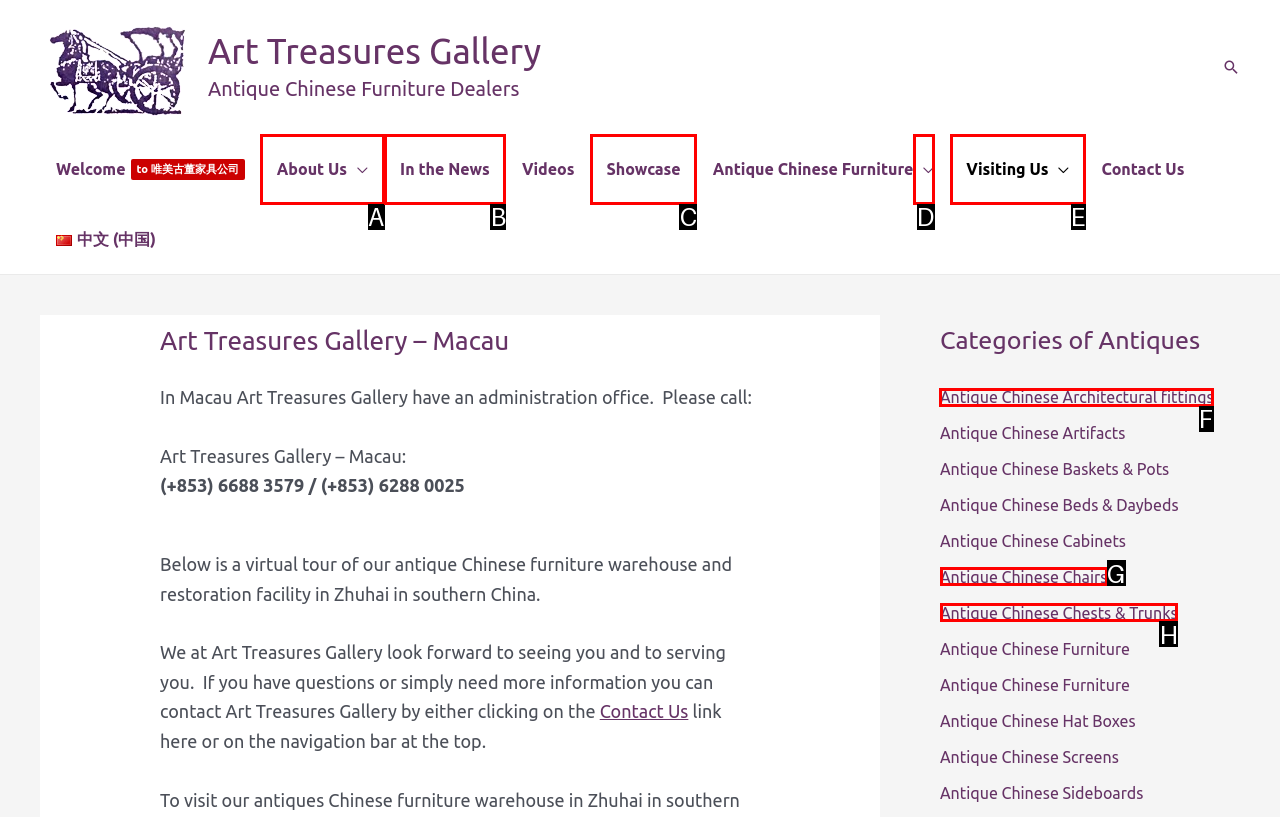Identify the HTML element to click to execute this task: Explore Antique Chinese Architectural fittings Respond with the letter corresponding to the proper option.

F